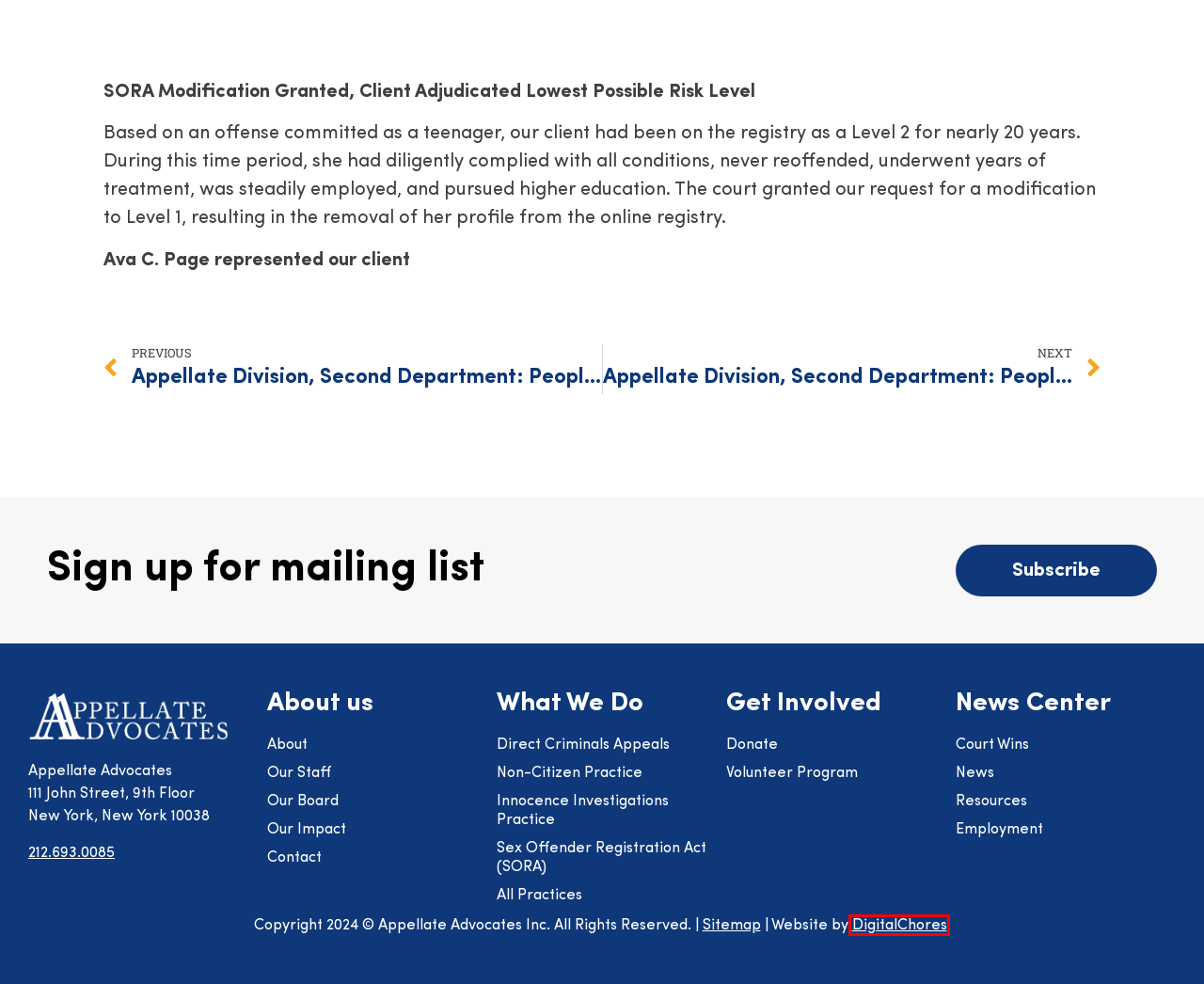You are given a screenshot of a webpage with a red rectangle bounding box around an element. Choose the best webpage description that matches the page after clicking the element in the bounding box. Here are the candidates:
A. Appellate Division, Second Department: People v. Cortes - Appellate Advocates
B. Johnson, Elia - Appellate Advocates
C. Pro Bono Program - Appellate Advocates
D. #1 Website Design in Lafayette, LA | Digital Chores
E. News - Appellate Advocates
F. Sitemap - Appellate Advocates
G. Appellate Division, Second Department: People v. Ellerbee - Appellate Advocates
H. Board of Directors - Appellate Advocates

D